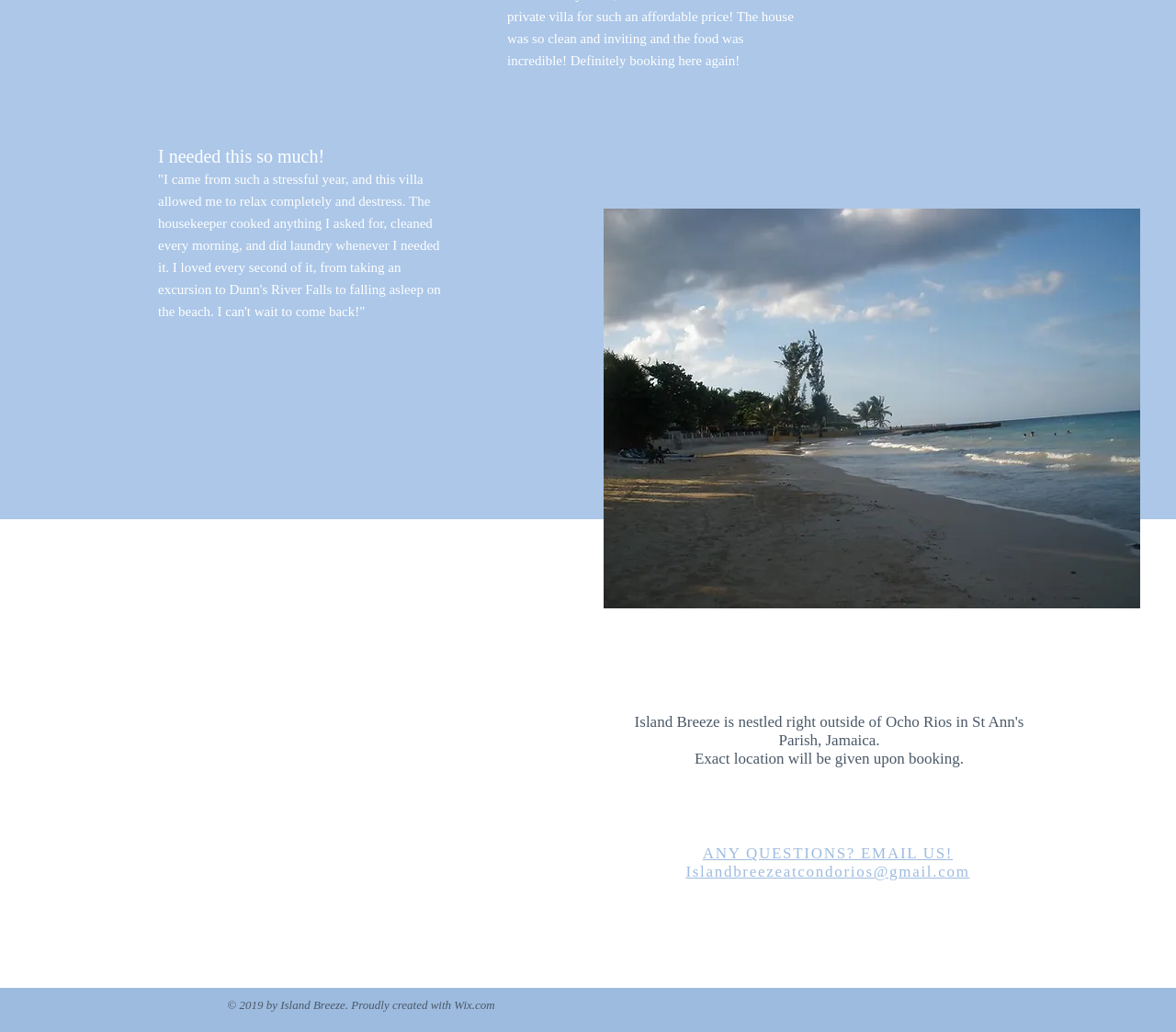Use a single word or phrase to answer this question: 
What is the purpose of the housekeeper?

To cook and clean